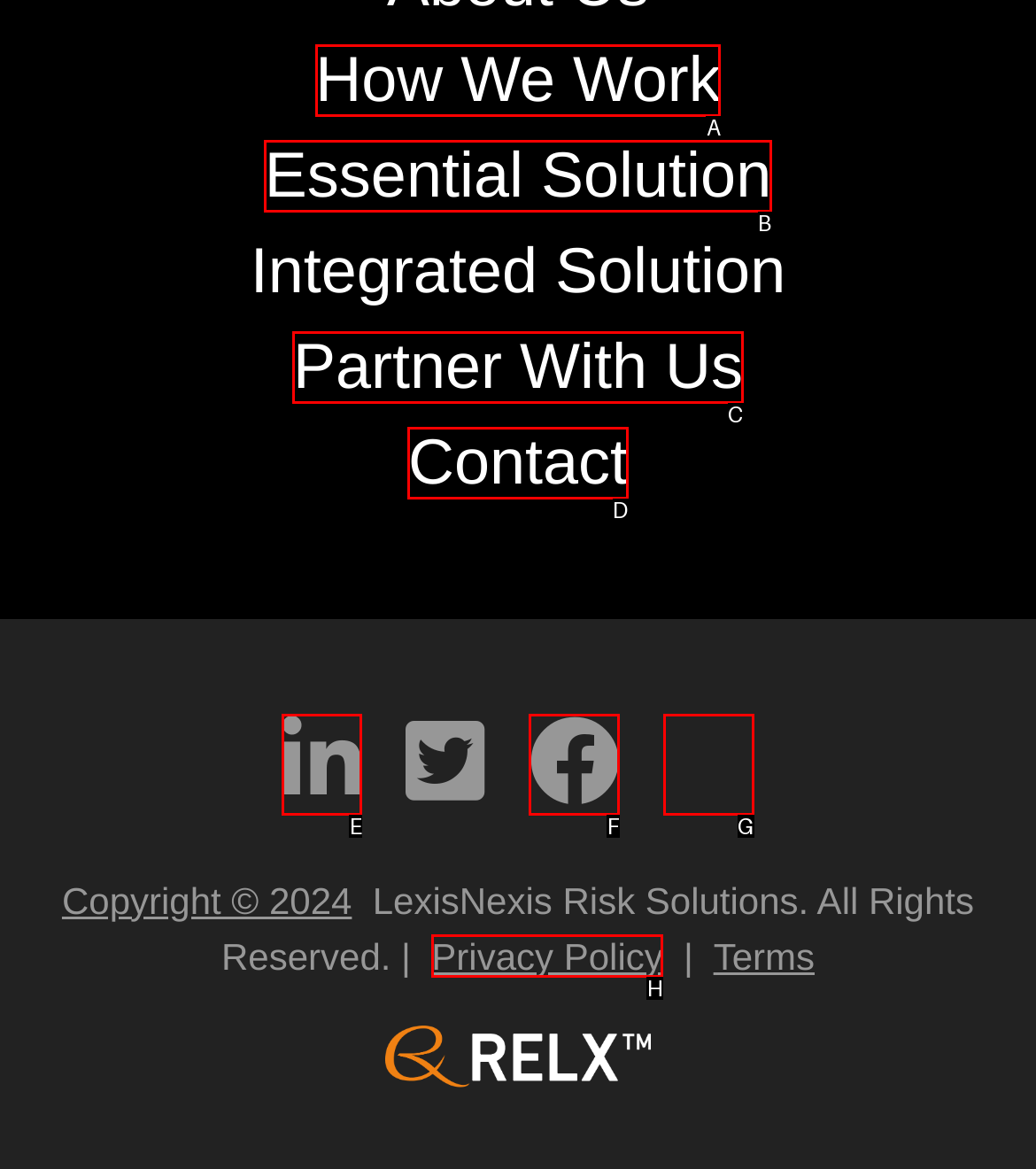Choose the UI element that best aligns with the description: Contact
Respond with the letter of the chosen option directly.

D